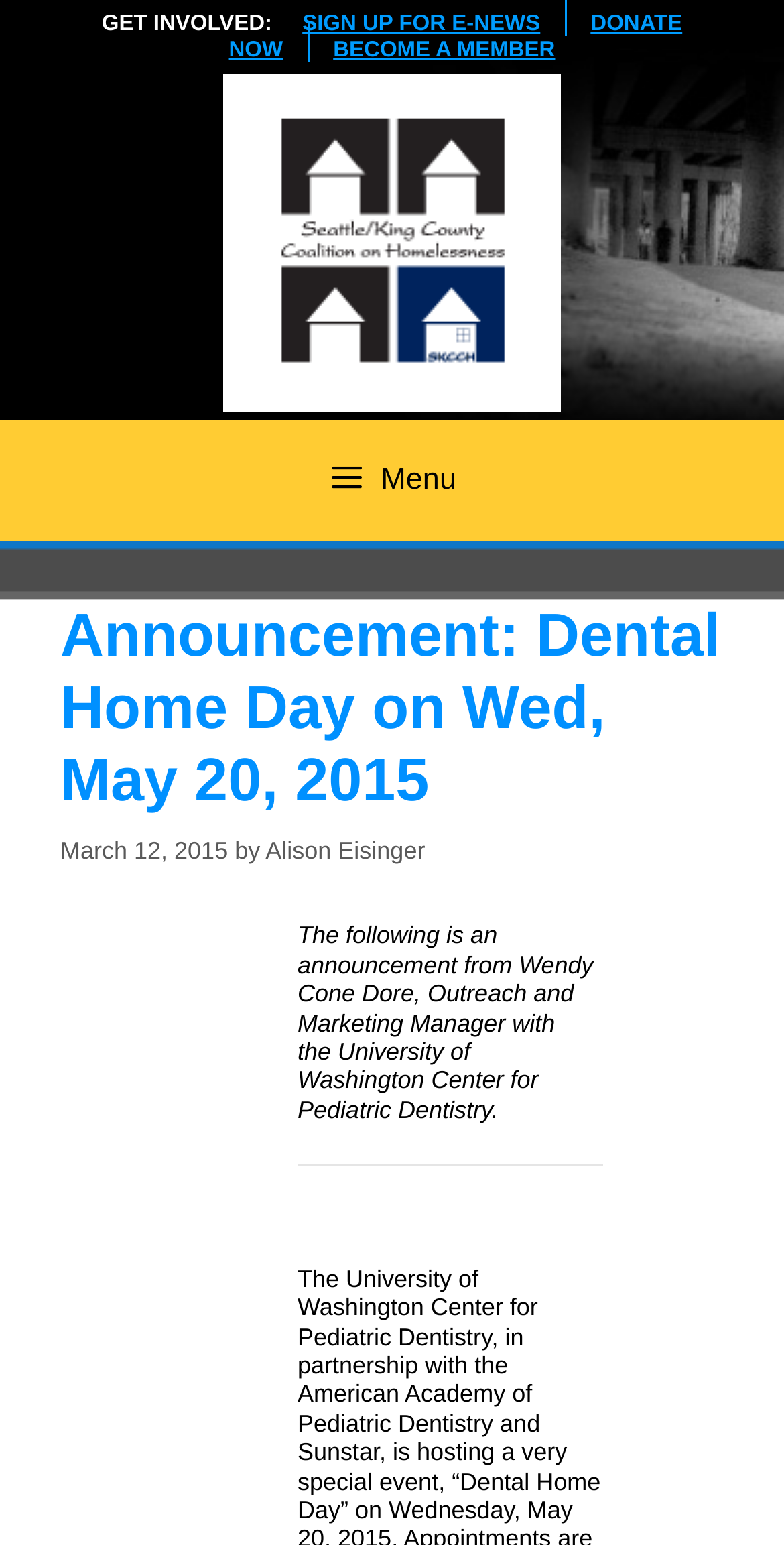What is the date of the Dental Home Day?
Using the image as a reference, give an elaborate response to the question.

I found the date by looking at the content of the webpage, specifically the heading 'Announcement: Dental Home Day on Wed, May 20, 2015' which indicates the date of the event.